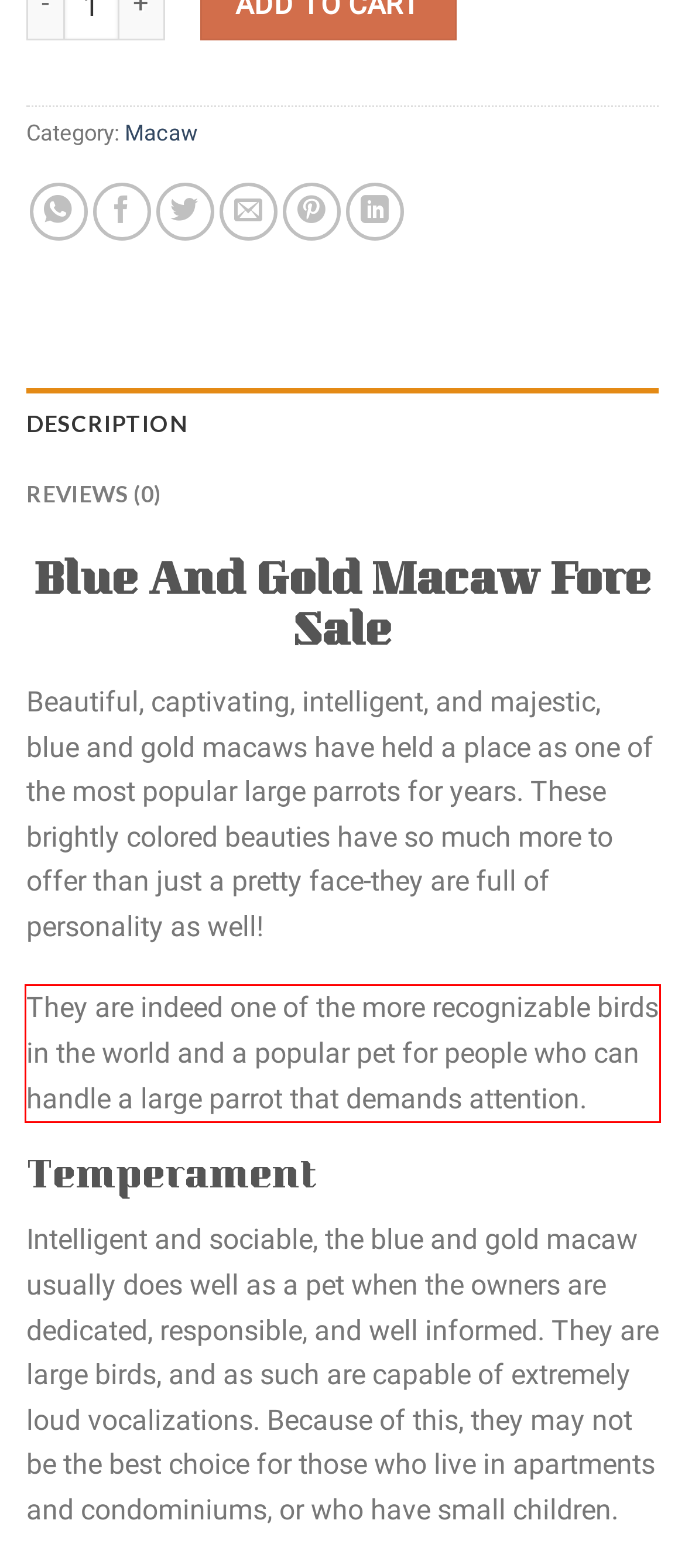Extract and provide the text found inside the red rectangle in the screenshot of the webpage.

They are indeed one of the more recognizable birds in the world and a popular pet for people who can handle a large parrot that demands attention.